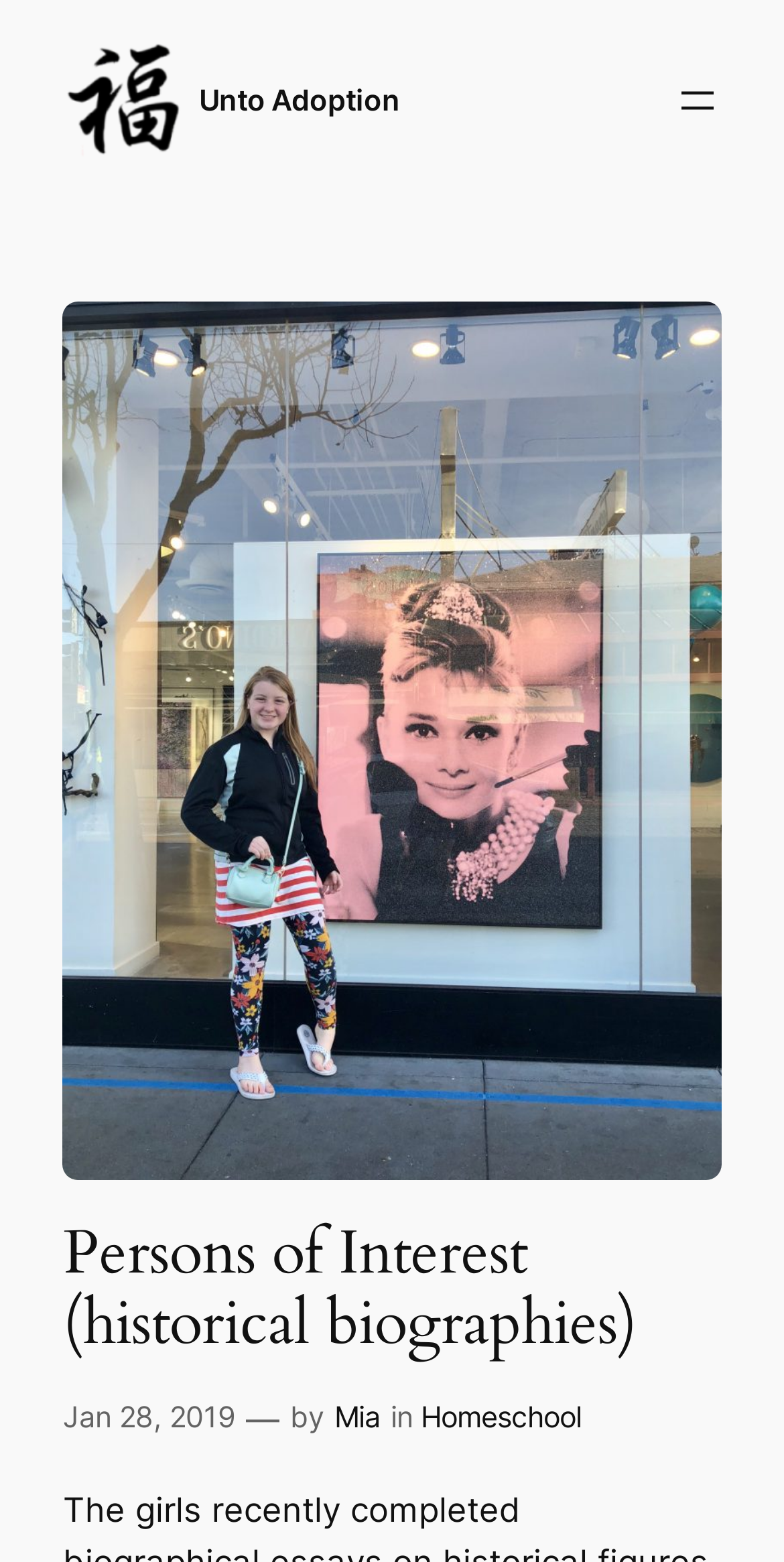Summarize the webpage with a detailed and informative caption.

The webpage appears to be a blog post or article about historical biographies written by students. At the top left of the page, there is a logo or image with the text "Unto Adoption" which is also a link. Below this, there is a larger image that spans most of the width of the page, taking up about two-thirds of the screen.

Above the image, there is a navigation menu labeled "Categories" at the top right corner of the page, which can be opened by clicking a button. The main content of the page is headed by a title "Persons of Interest (historical biographies)" which is centered near the top of the page.

Below the title, there is a timestamp indicating that the post was published on January 28, 2019. The author of the post is identified as "Mia" and is categorized under "Homeschool". The main content of the post is not explicitly described, but it appears to be a collection of biographical essays written by students about historical figures that interest them.